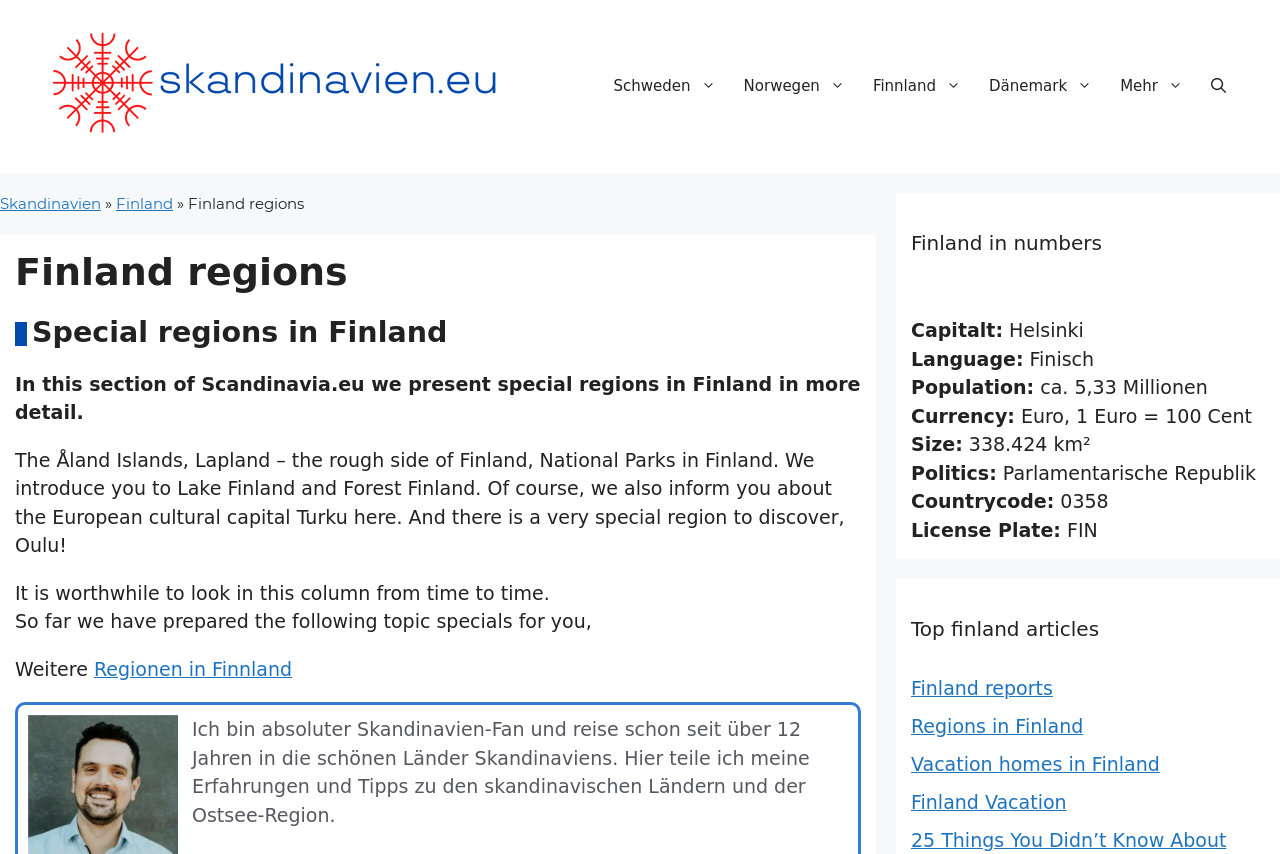Locate the UI element described by parent_node: IN PARTNERSHIP WITH and provide its bounding box coordinates. Use the format (top-left x, top-left y, bottom-right x, bottom-right y) with all values as floating point numbers between 0 and 1.

None